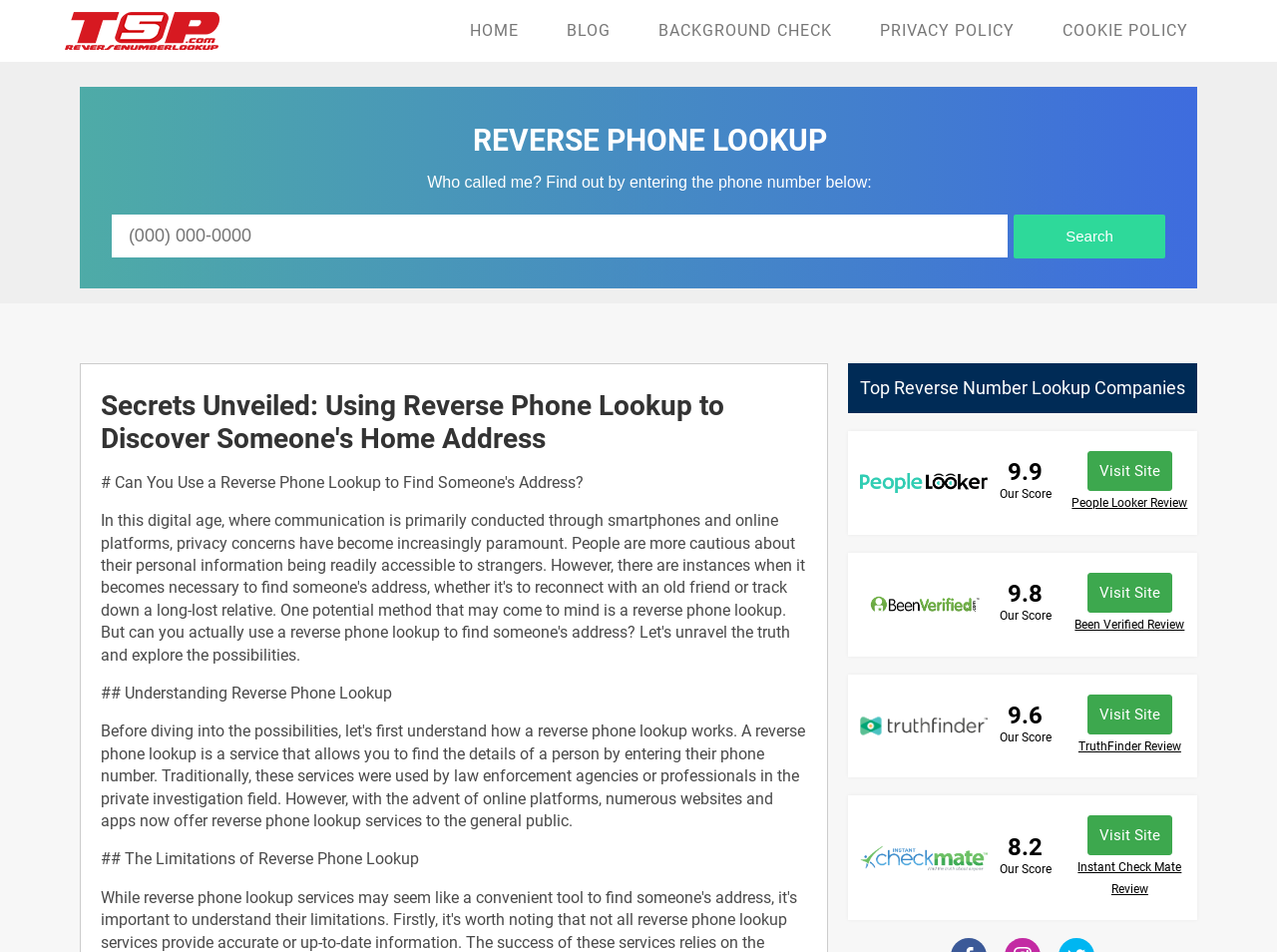Please locate and retrieve the main header text of the webpage.

Secrets Unveiled: Using Reverse Phone Lookup to Discover Someone's Home Address